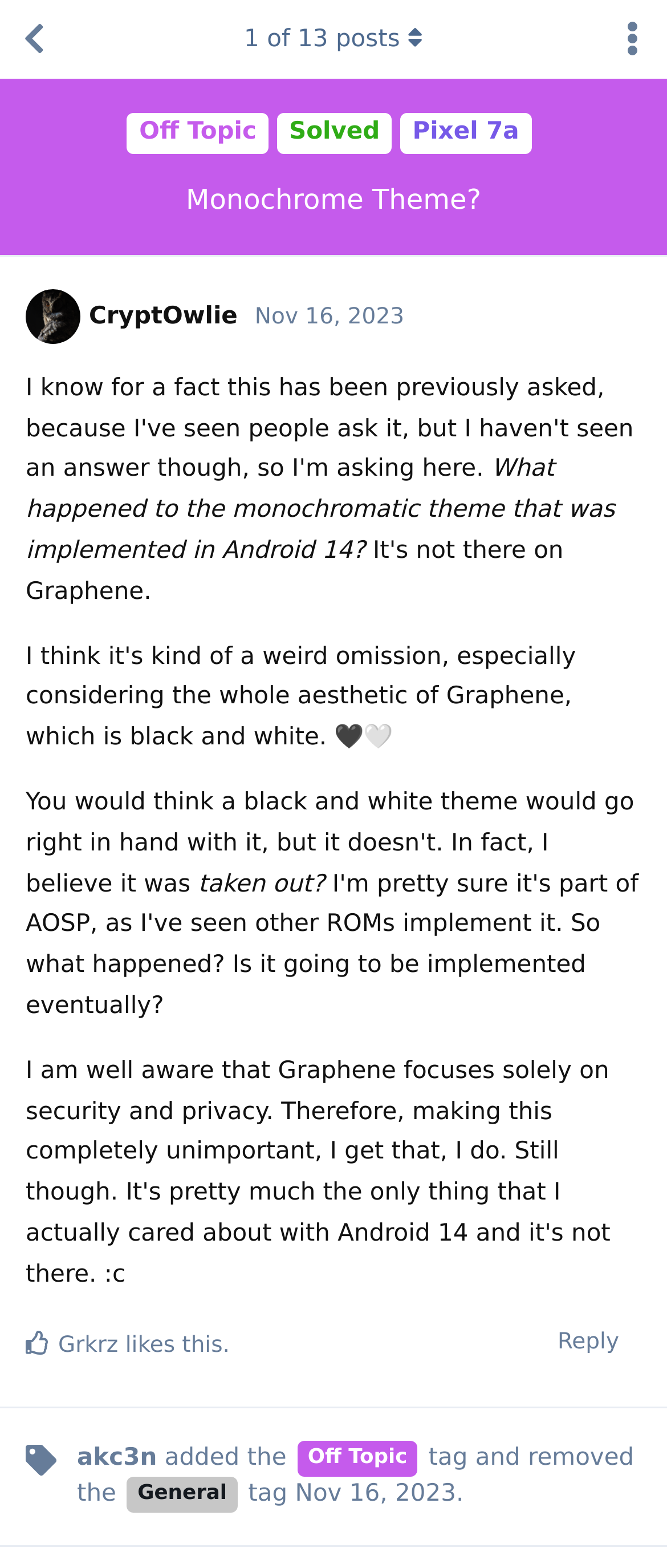How many replies are there to the first post?
Using the visual information, answer the question in a single word or phrase.

1